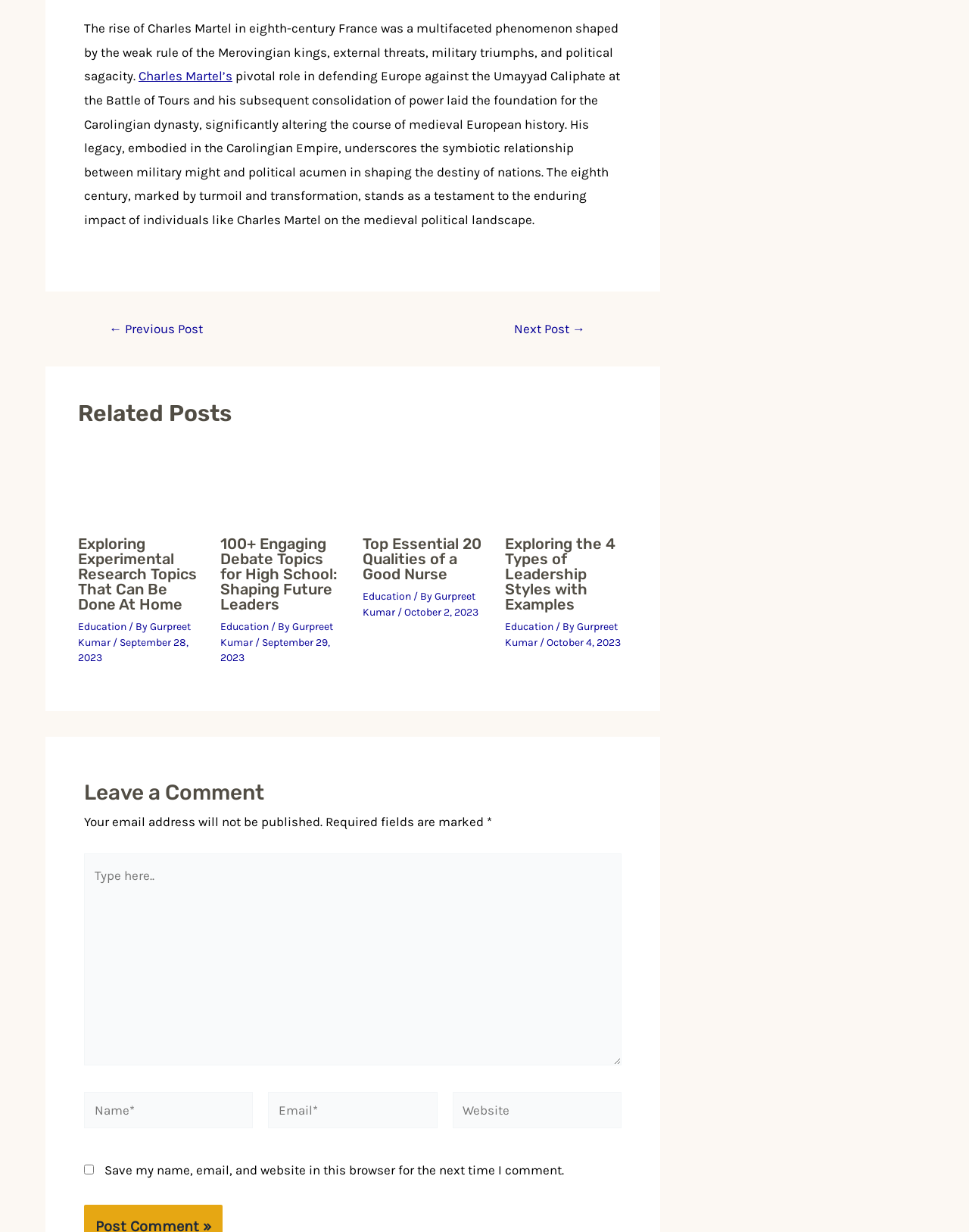Please provide the bounding box coordinates for the UI element as described: "Download your OFFLOAD STRESS infographic!". The coordinates must be four floats between 0 and 1, represented as [left, top, right, bottom].

None